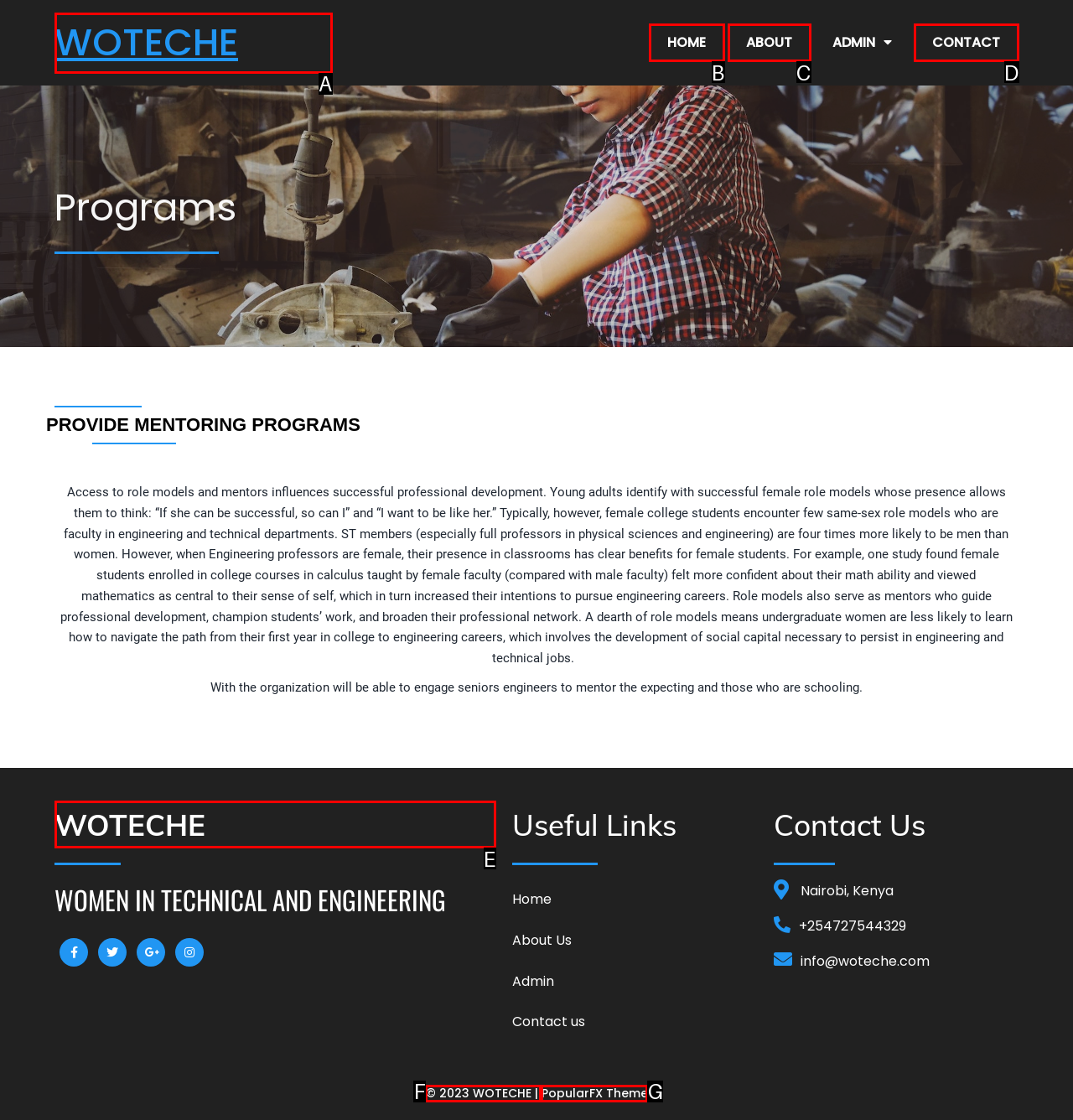With the provided description: © 2023 WOTECHE |, select the most suitable HTML element. Respond with the letter of the selected option.

F